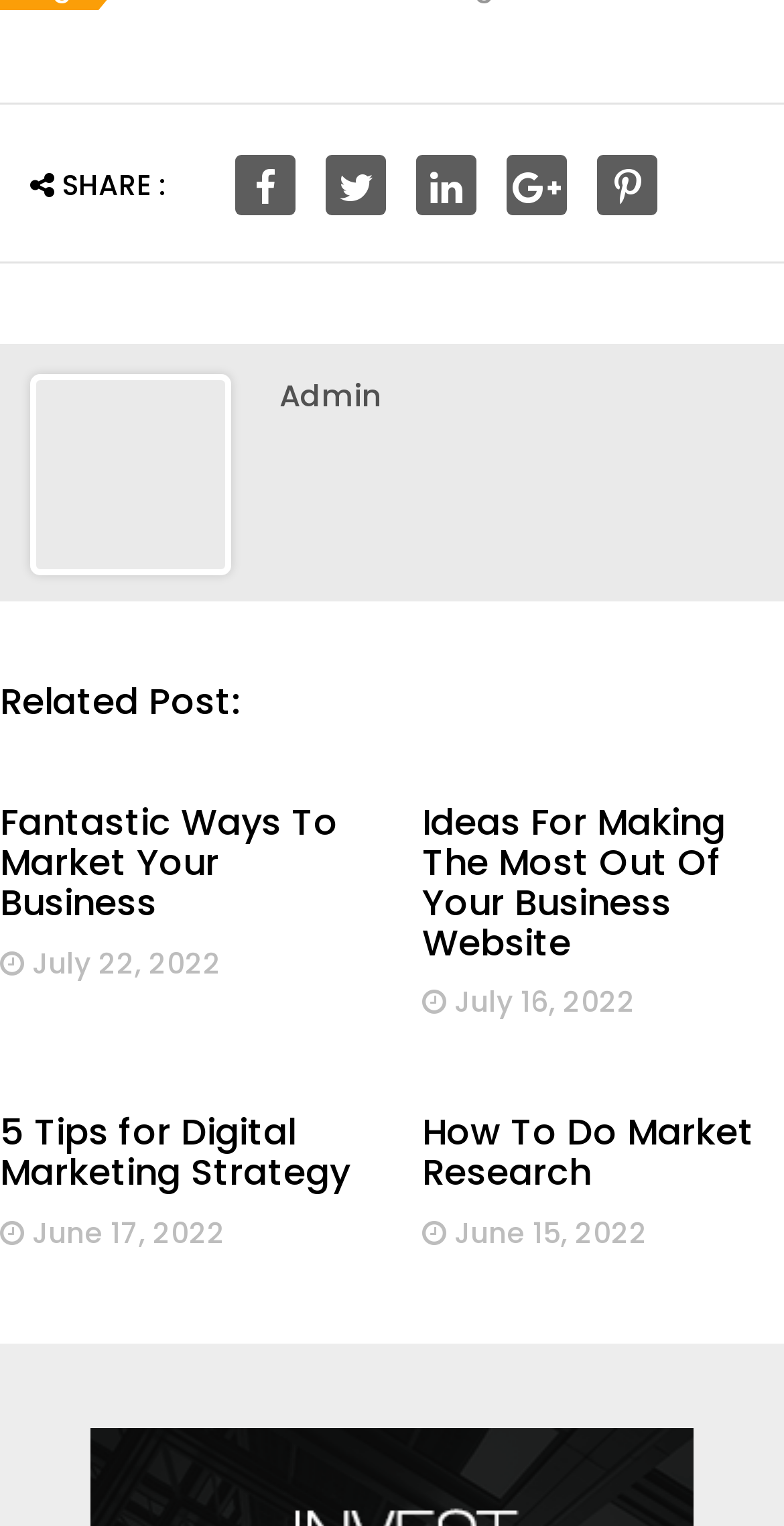Please study the image and answer the question comprehensively:
How many social media links are there?

I counted the number of link elements with Unicode characters, which are '', '', '', '', and '', and found that there are 5 social media links.